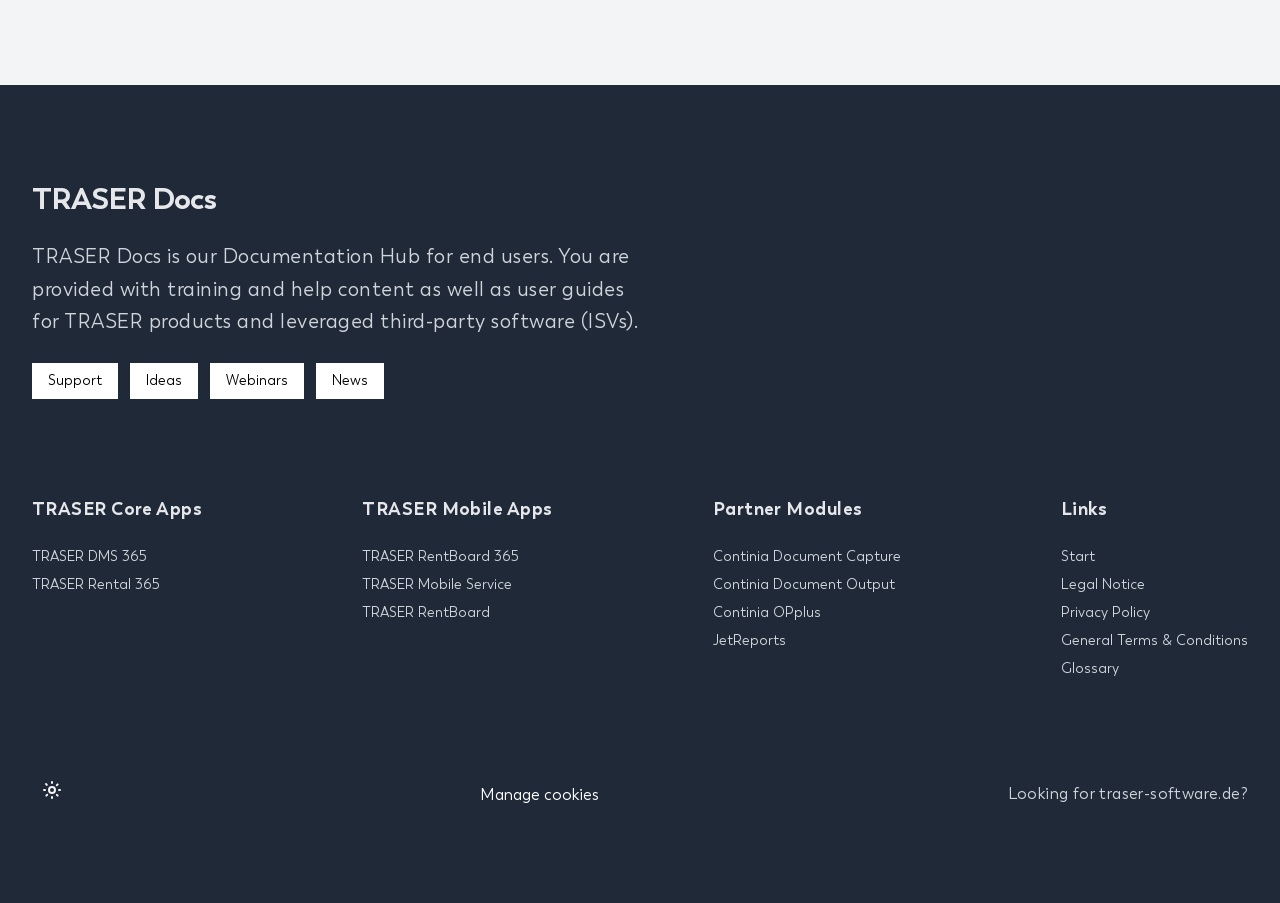Provide a single word or phrase to answer the given question: 
How many categories are listed on the webpage?

5